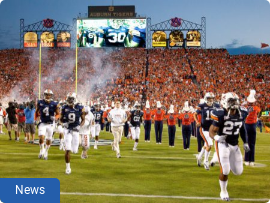Please provide a brief answer to the question using only one word or phrase: 
What is the name of the event being previewed in the image?

2023 Music City Bowl